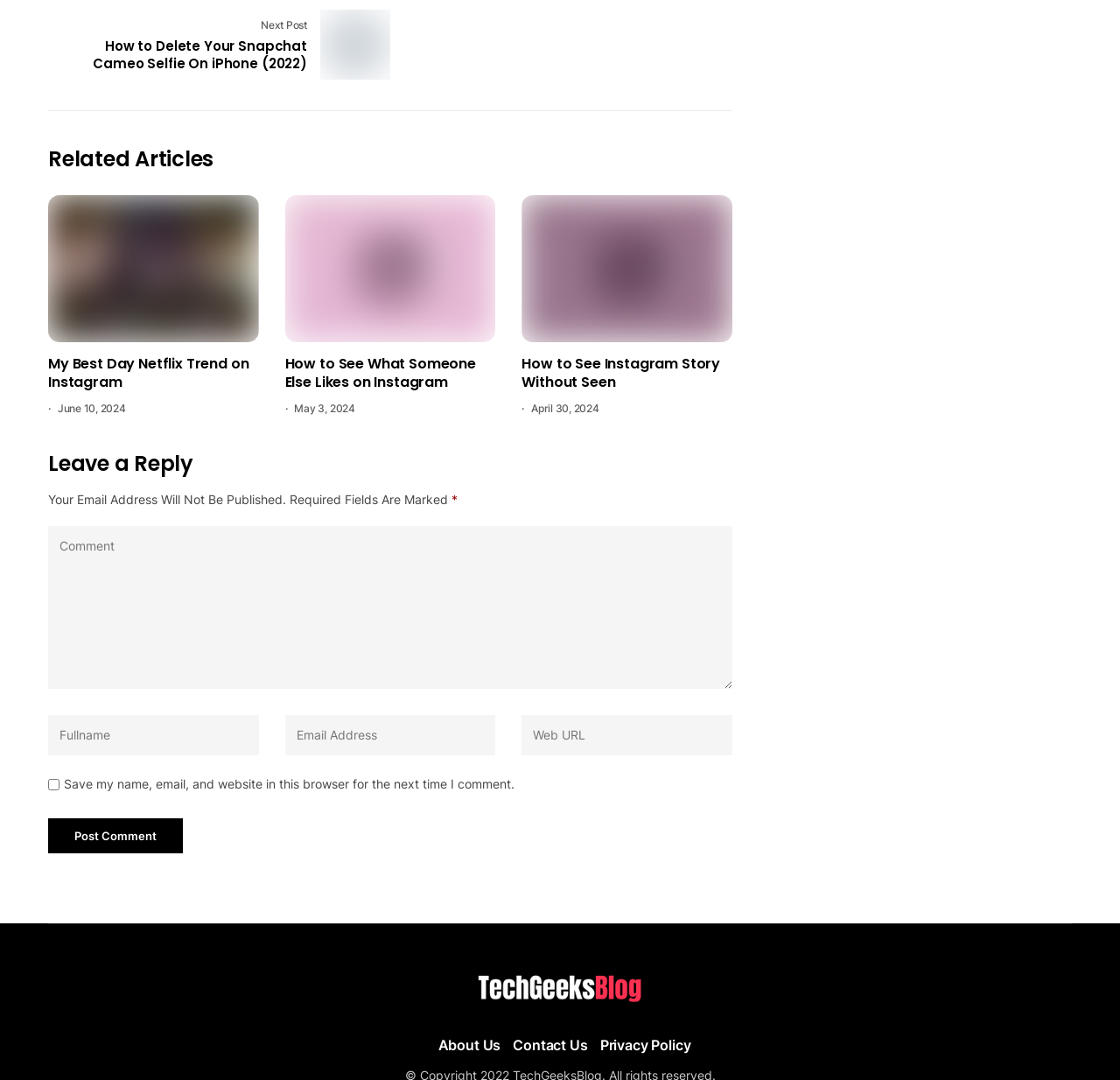Please identify the coordinates of the bounding box for the clickable region that will accomplish this instruction: "Leave a comment".

[0.043, 0.487, 0.654, 0.638]